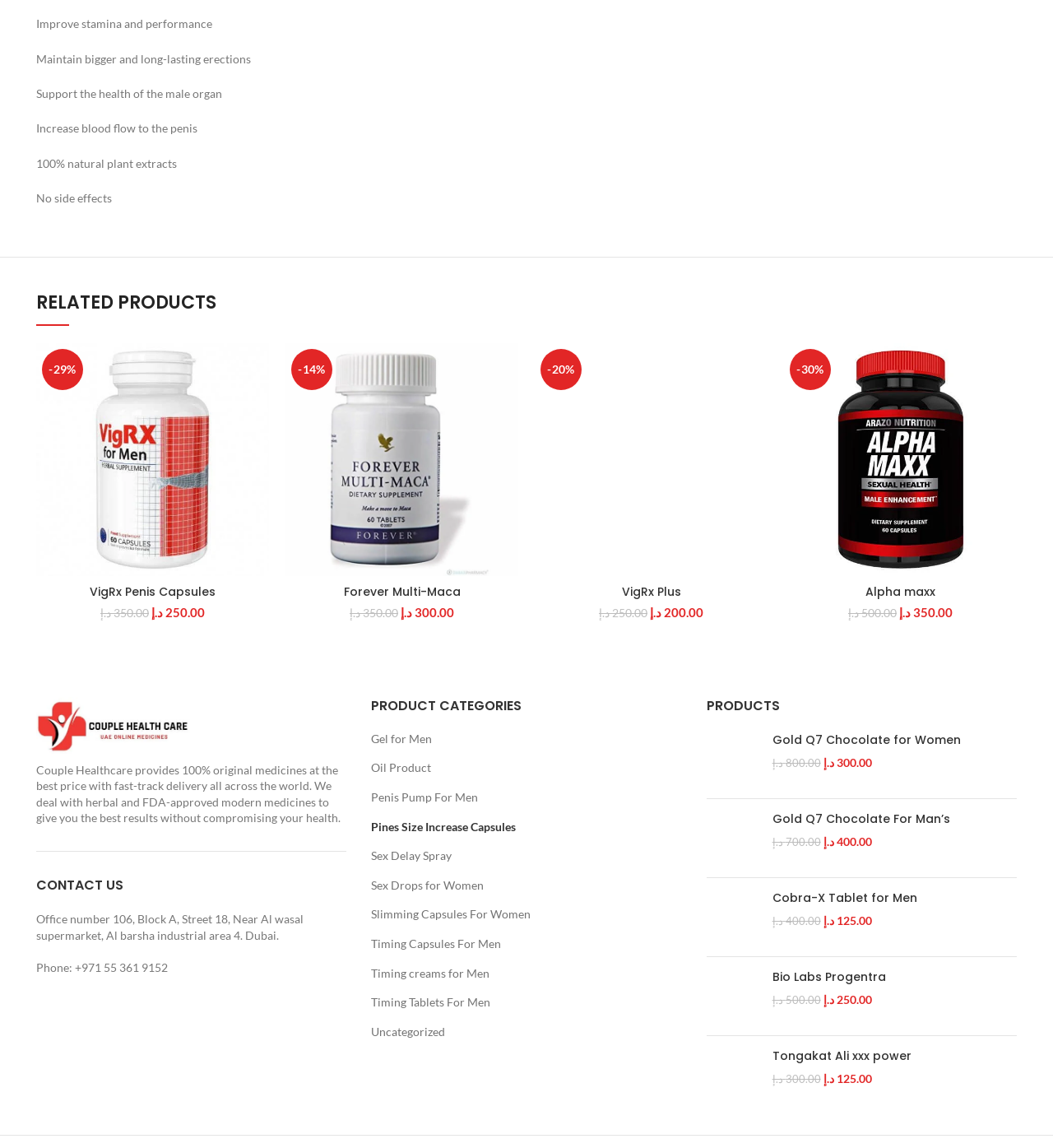What categories of products are available on the website?
Offer a detailed and exhaustive answer to the question.

The webpage provides a list of product categories, including Gel for Men, Oil Product, Penis Pump For Men, Pines Size Increase Capsules, and others, which can be found in the PRODUCT CATEGORIES section.